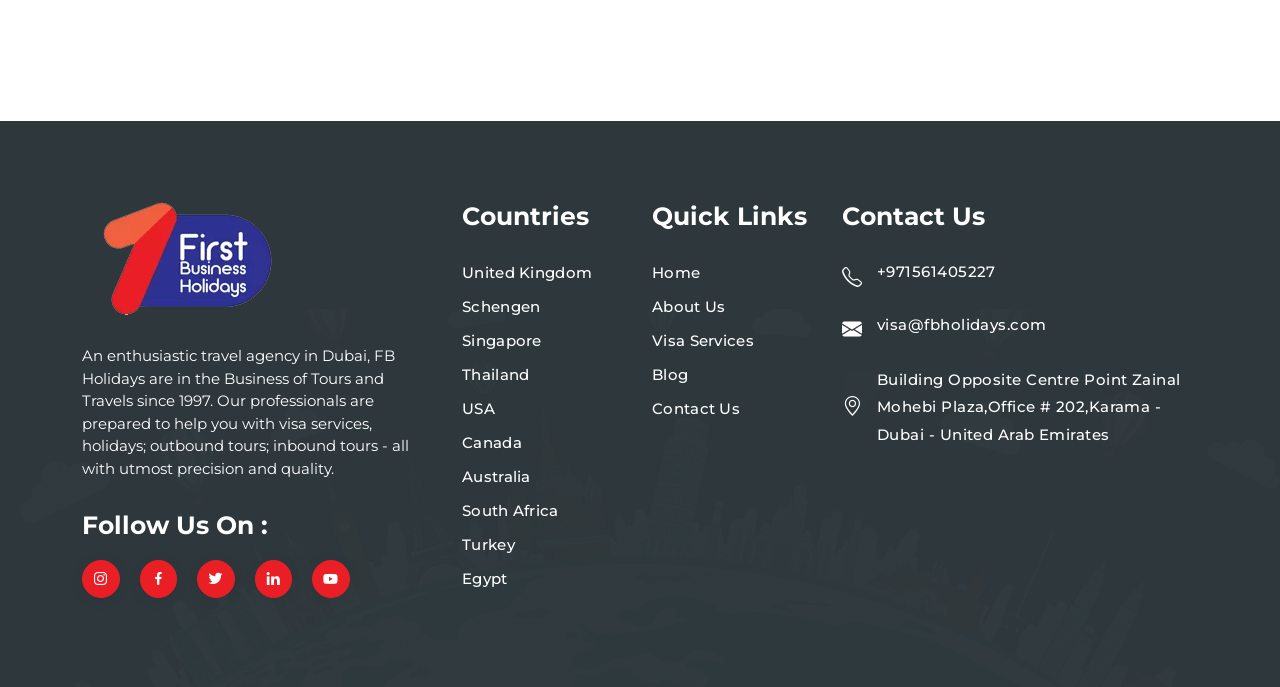Please determine the bounding box coordinates of the element's region to click for the following instruction: "Go to home page".

[0.509, 0.382, 0.547, 0.414]